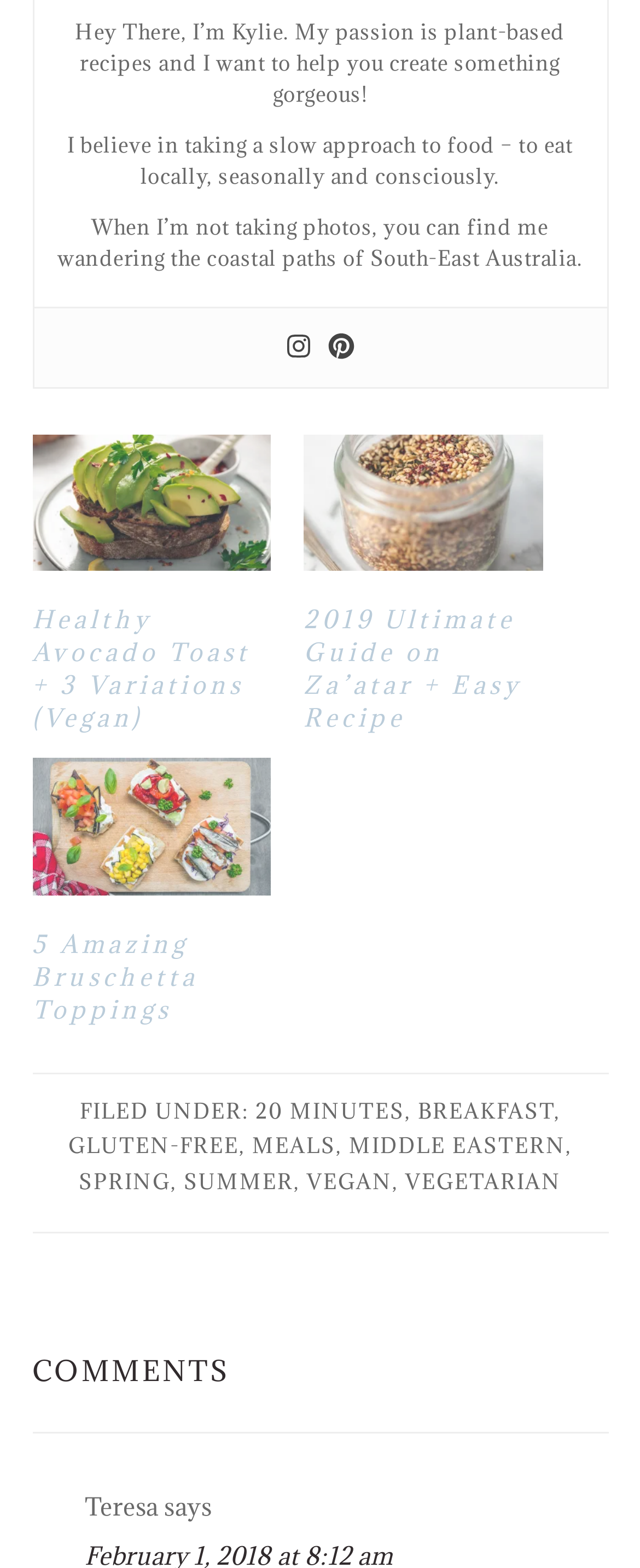Please answer the following question using a single word or phrase: 
What is the title of the first recipe?

Healthy Avocado Toast + 3 Variations (Vegan)